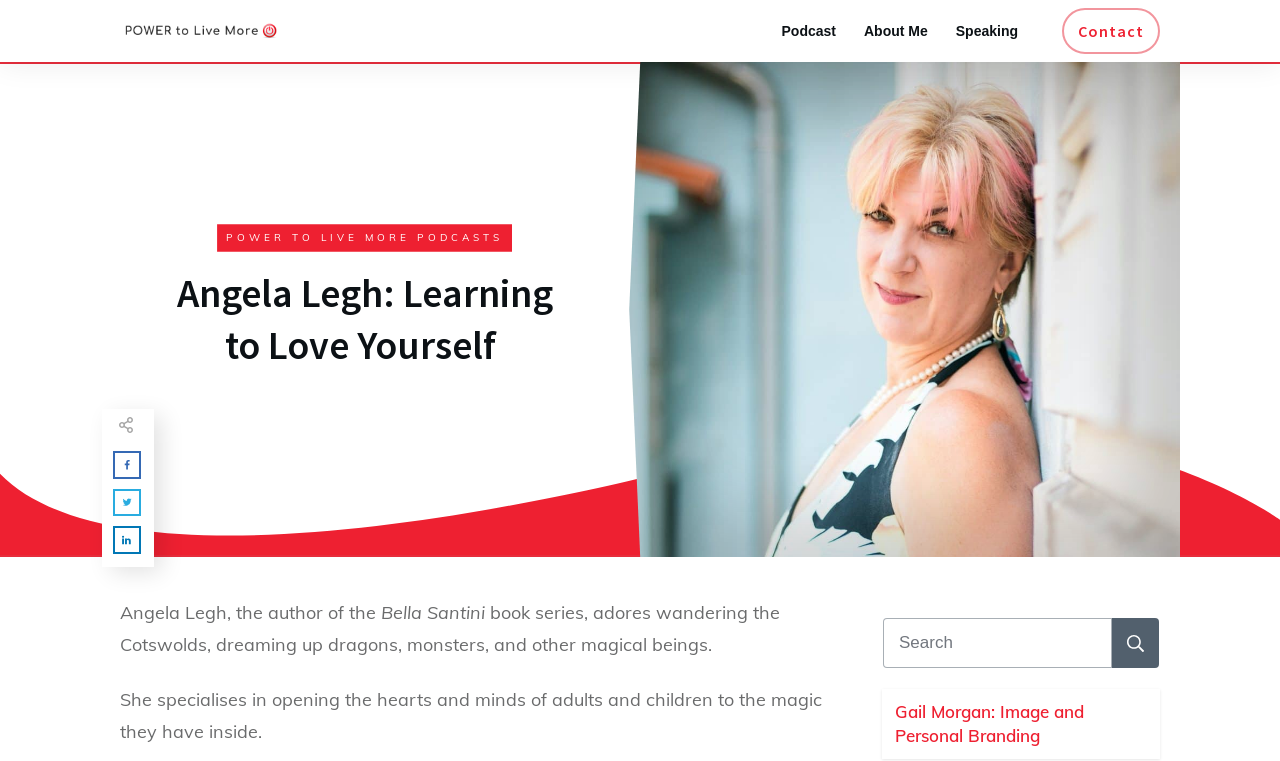Please determine the bounding box coordinates of the section I need to click to accomplish this instruction: "Click the POWER to Live More logo".

[0.094, 0.029, 0.219, 0.052]